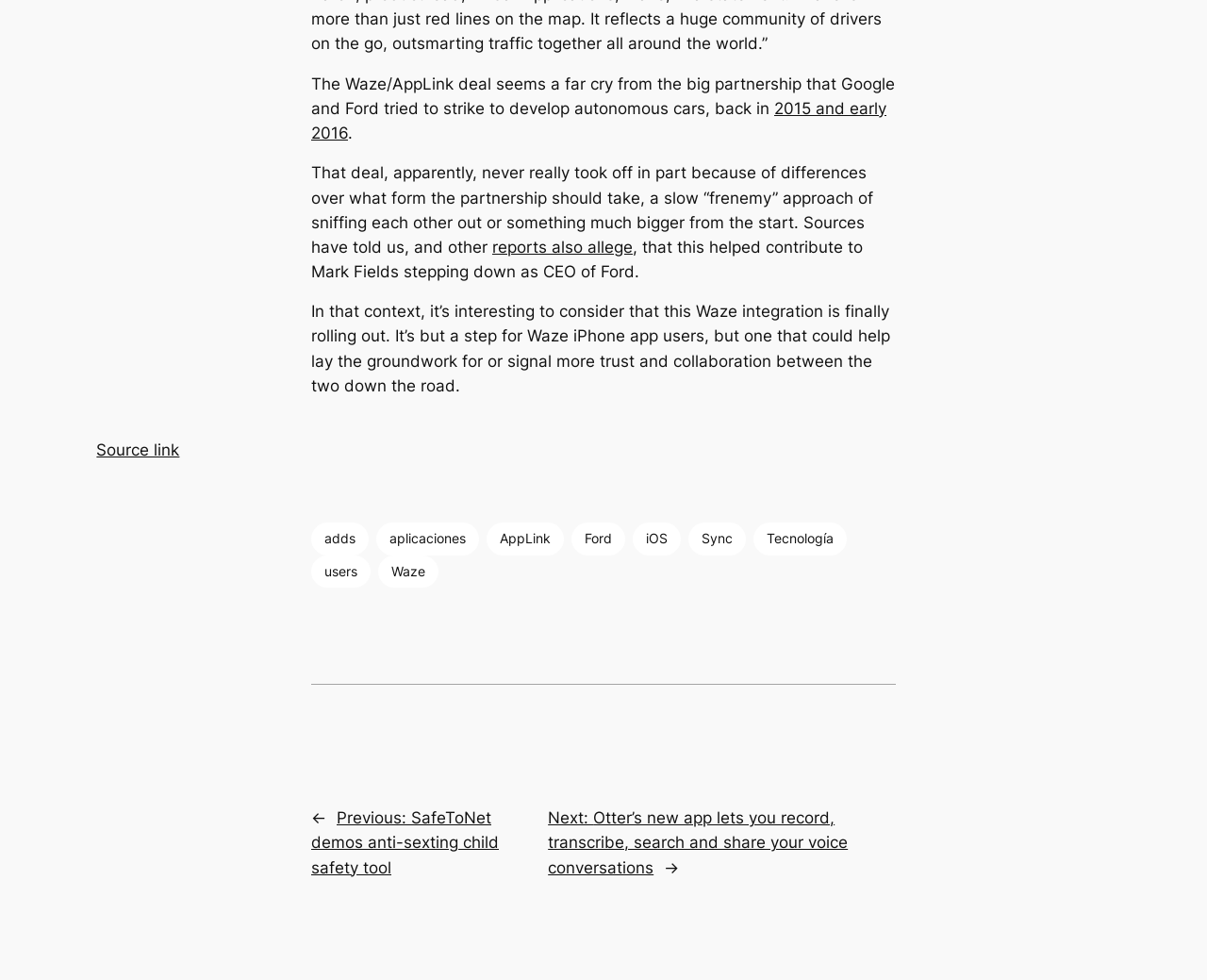Determine the bounding box coordinates of the element's region needed to click to follow the instruction: "Click on the 'Source link'". Provide these coordinates as four float numbers between 0 and 1, formatted as [left, top, right, bottom].

[0.08, 0.45, 0.149, 0.469]